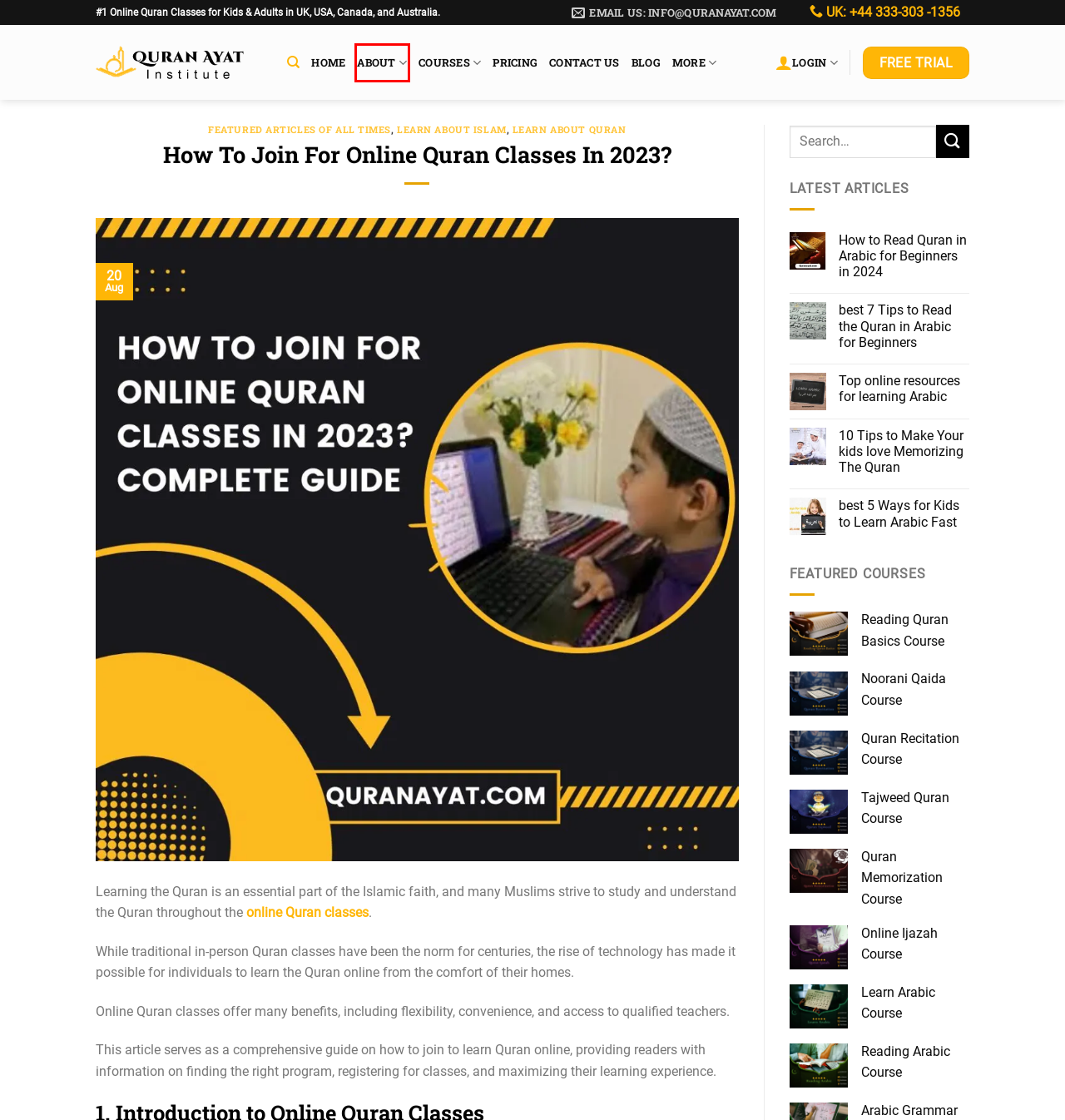Assess the screenshot of a webpage with a red bounding box and determine which webpage description most accurately matches the new page after clicking the element within the red box. Here are the options:
A. Best 15 Top Ranked Online Quran Classes Academys In 2023
B. Learn About Islam Archives | Quran Ayat
C. How To Read Quran In Arabic For Beginners In 2024 | Quran Ayat
D. About Us - Quran Ayat Institute +20 1112981484
E. Best 5 Ways For Kids To Learn Arabic Fast | Quran Ayat
F. #1 Ijazah Course | TRY FREE | Quran Ayat
G. 1- Free Trial | Quran Ayat
H. Learn About Quran Archives | Quran Ayat

D